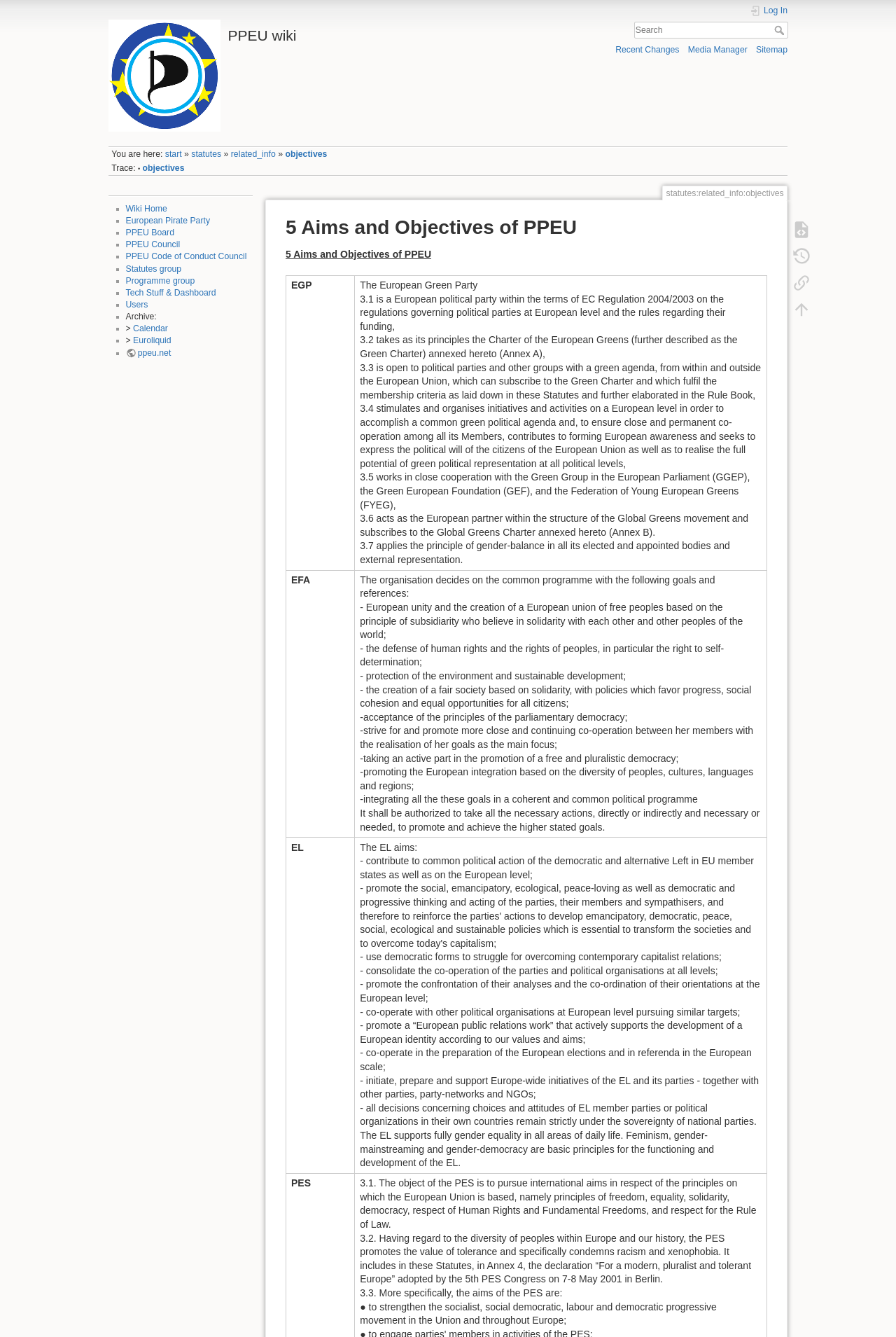Respond concisely with one word or phrase to the following query:
What is the text of the first aim of PPEU?

EGP